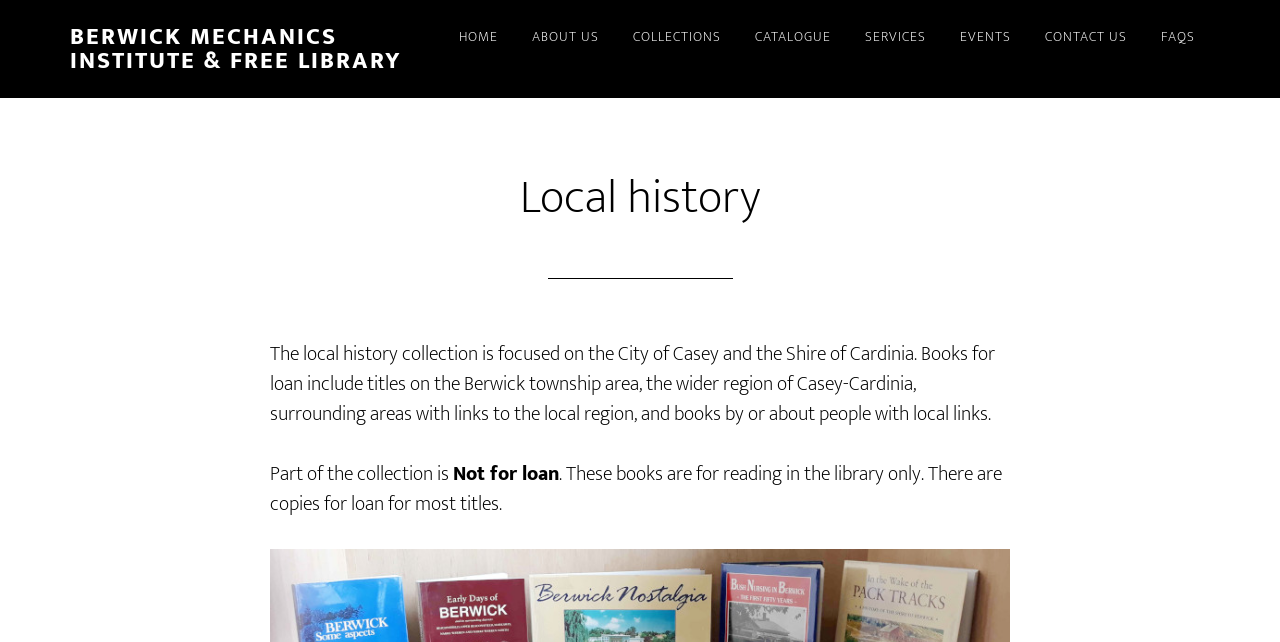Give a comprehensive overview of the webpage, including key elements.

The webpage is about the local history collection at the Berwick Mechanics Institute & Free Library. At the top left corner, there are two links, "Skip to main content" and "Skip to footer", which are likely used for accessibility purposes. Below these links, there is a prominent link "BERWICK MECHANICS INSTITUTE & FREE LIBRARY" that serves as the title of the webpage.

On the top navigation bar, there are nine links: "HOME", "ABOUT US", "COLLECTIONS", "CATALOGUE", "SERVICES", "EVENTS", "CONTACT US", and "FAQS". These links are evenly spaced and span across the top of the page.

Below the navigation bar, there is a header section with a heading "Local history" in the center. This section takes up about half of the page's width and is positioned near the top.

The main content of the page is divided into three paragraphs of text. The first paragraph describes the local history collection, stating that it focuses on the City of Casey and the Shire of Cardinia, and includes books on the Berwick township area, the wider region, and books by or about people with local links. This paragraph is positioned below the header section and takes up about two-thirds of the page's width.

The second paragraph is shorter and is positioned below the first paragraph. It starts with the phrase "Part of the collection is".

The third paragraph is also positioned below the first paragraph, but to the right of the second paragraph. It describes the non-loanable books in the collection, stating that they are for reading in the library only, but there are copies available for loan for most titles.

Overall, the webpage has a simple and organized layout, with clear headings and concise text that provides information about the local history collection at the Berwick Mechanics Institute & Free Library.